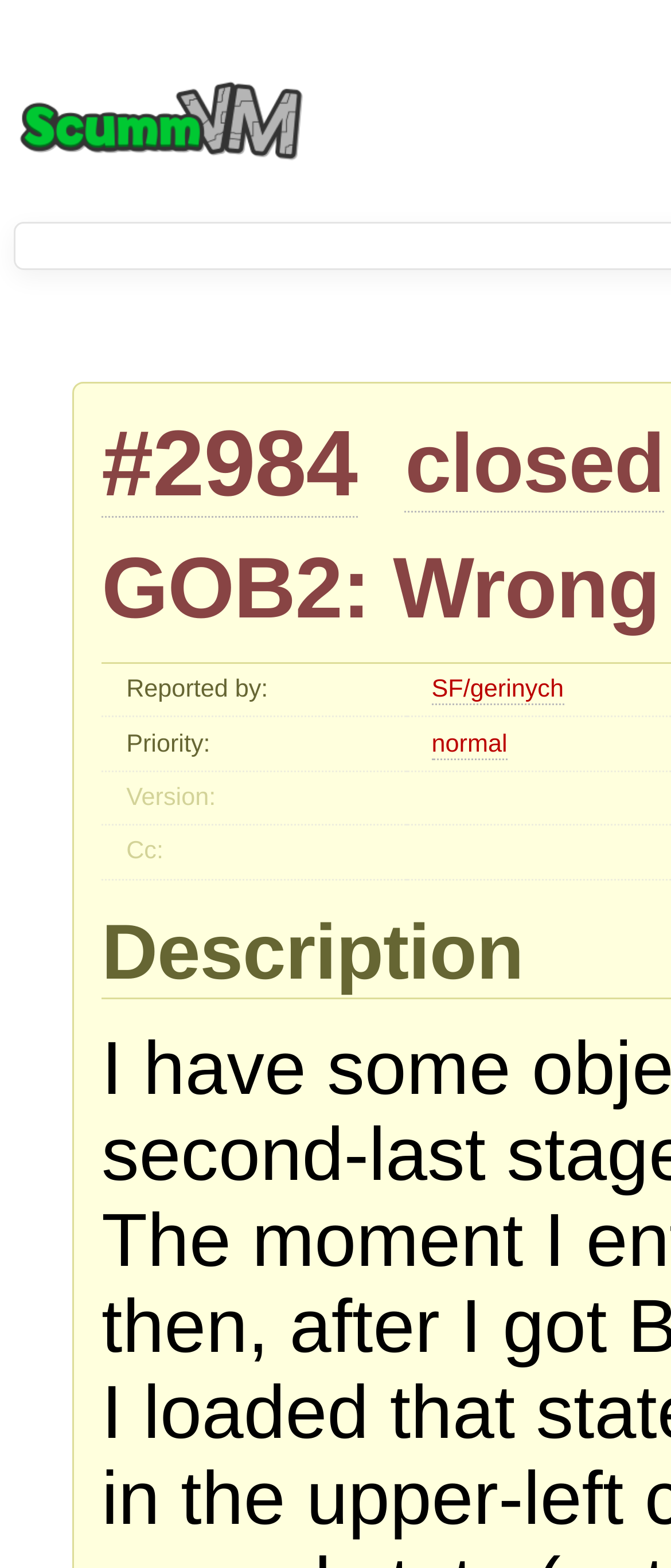Generate a comprehensive description of the webpage.

The webpage appears to be a bug tracking page, specifically issue #2984, titled "GOB2: Wrong object placement" on the ScummVM platform. 

At the top left corner, there is a ScummVM logo, which is an image linked to the ScummVM homepage. 

Below the logo, there is a header section with two links: the bug title "#2984" and a "closed" status indicator, which is located to the right of the bug title.

Underneath the header section, there is a table or a list of details about the bug, with four rows. The first row has a "Reported by:" label, followed by a link to the user "SF/gerinych". The second row has a "Priority:" label, with a "normal" priority level indicated. The third row has a "Version:" label, but no specific version is mentioned. The fourth row has a "Cc:" label, but no information is provided.